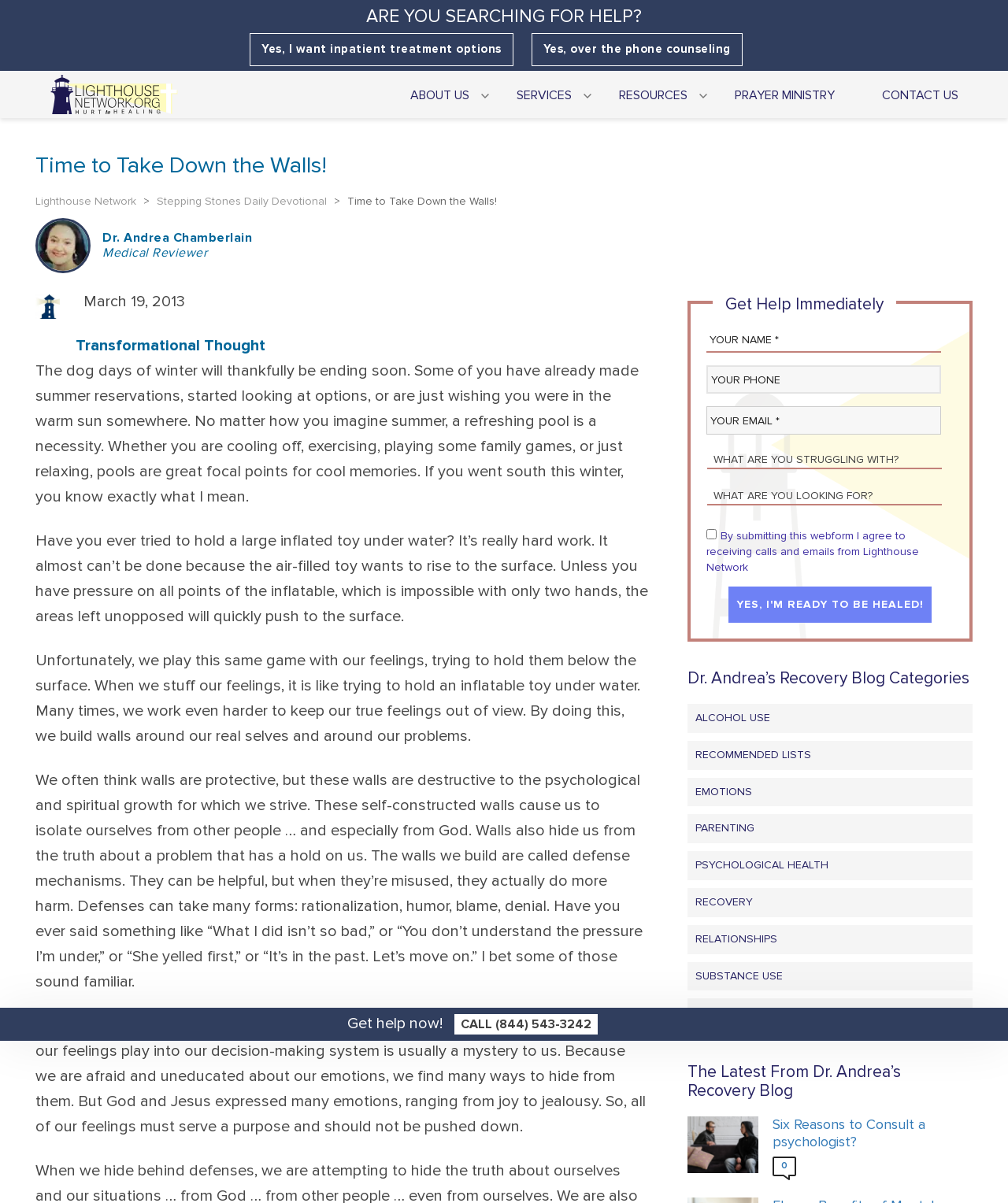Locate the bounding box coordinates of the area to click to fulfill this instruction: "Fill in the required textbox". The bounding box should be presented as four float numbers between 0 and 1, in the order [left, top, right, bottom].

[0.701, 0.27, 0.934, 0.293]